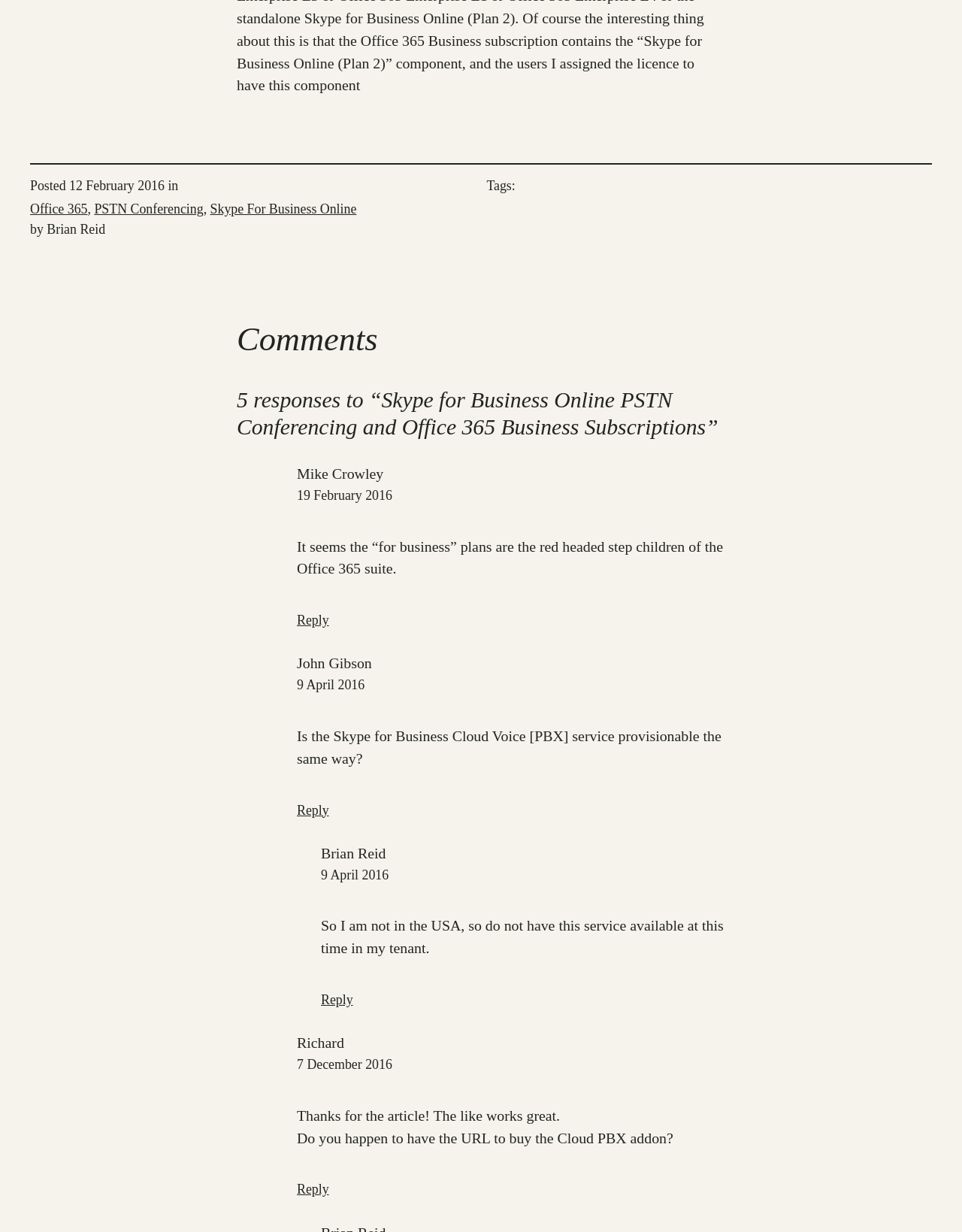From the webpage screenshot, predict the bounding box of the UI element that matches this description: "Reply".

[0.334, 0.805, 0.367, 0.818]